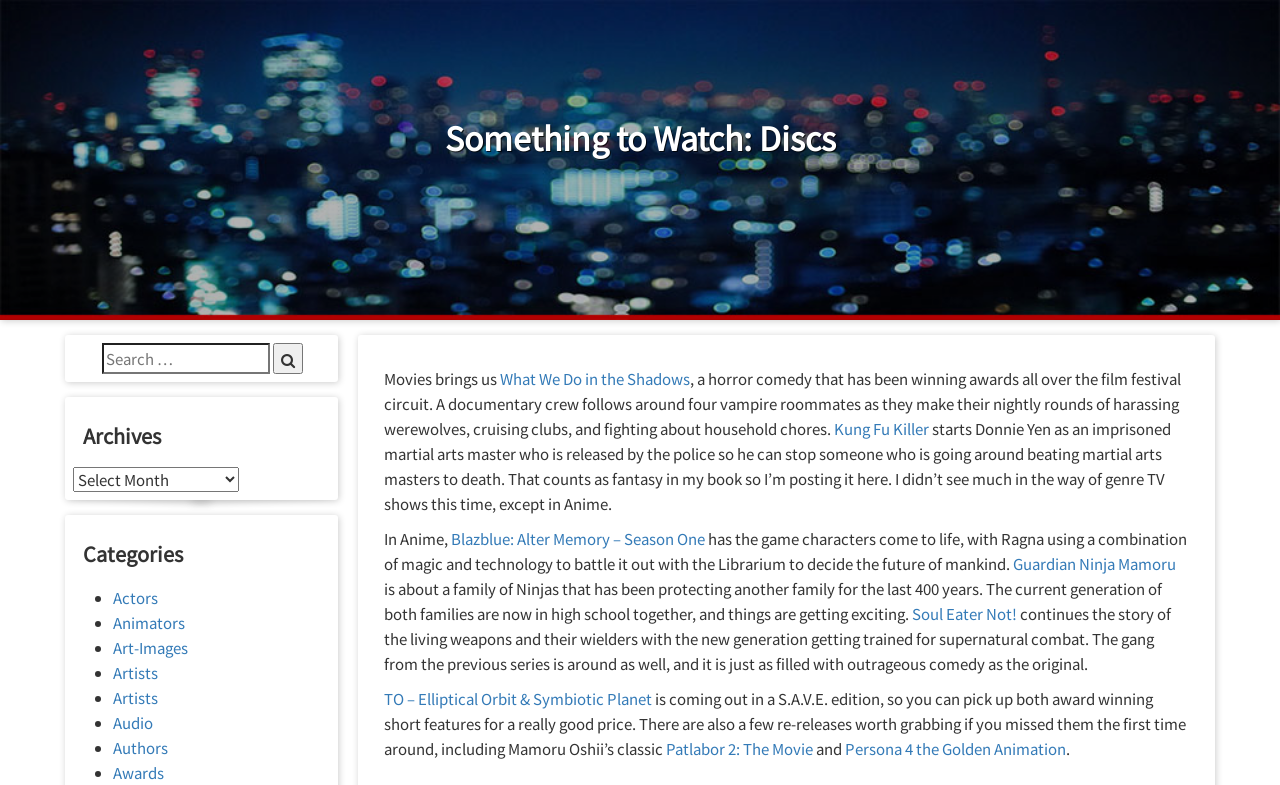Please specify the bounding box coordinates of the area that should be clicked to accomplish the following instruction: "Select an archive". The coordinates should consist of four float numbers between 0 and 1, i.e., [left, top, right, bottom].

[0.057, 0.595, 0.187, 0.627]